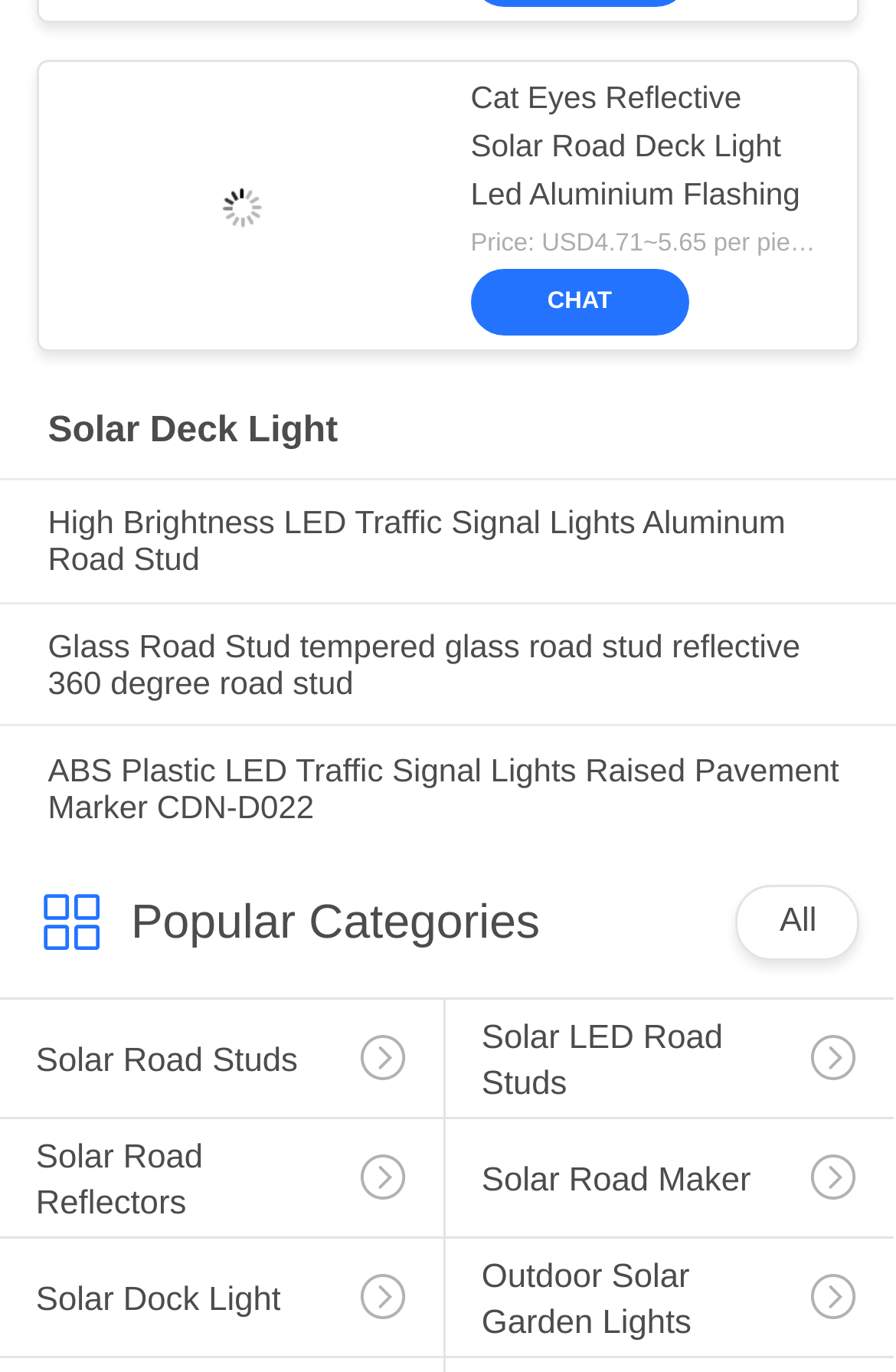Can you find the bounding box coordinates for the UI element given this description: "Solar LED Road Studs"? Provide the coordinates as four float numbers between 0 and 1: [left, top, right, bottom].

[0.497, 0.729, 0.997, 0.853]